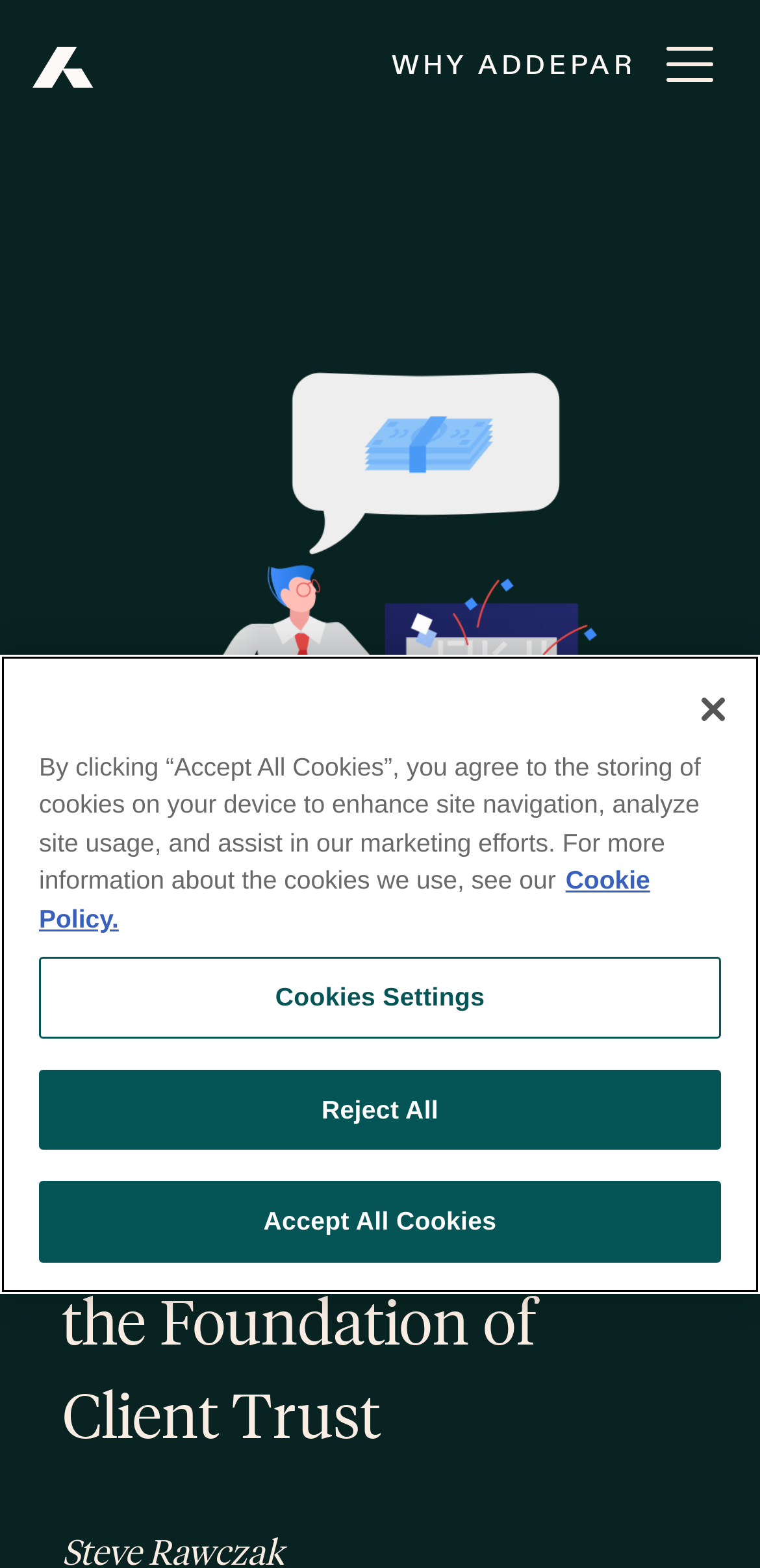Identify the bounding box coordinates of the element to click to follow this instruction: 'Open the menu'. Ensure the coordinates are four float values between 0 and 1, provided as [left, top, right, bottom].

[0.856, 0.022, 0.959, 0.064]